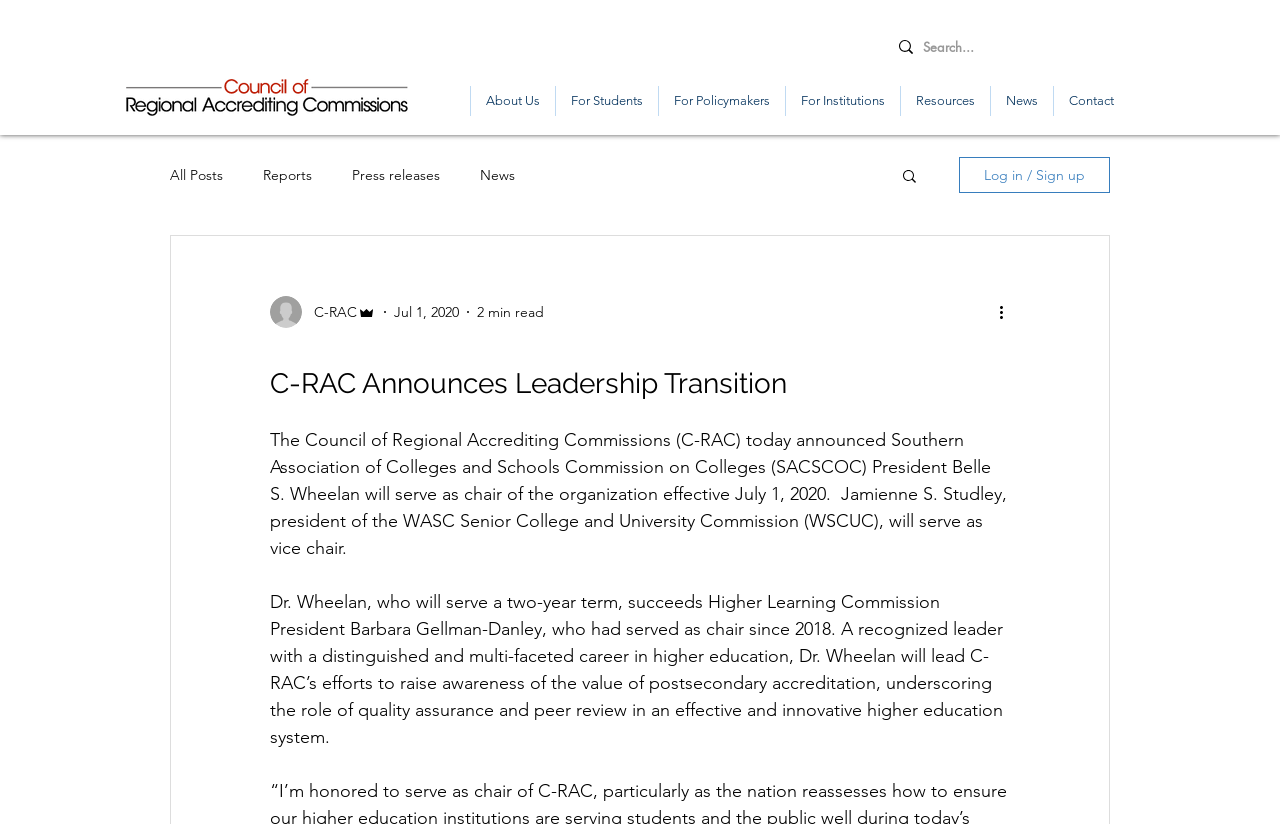What is the role of Dr. Wheelan in higher education?
Using the image, give a concise answer in the form of a single word or short phrase.

Recognized leader